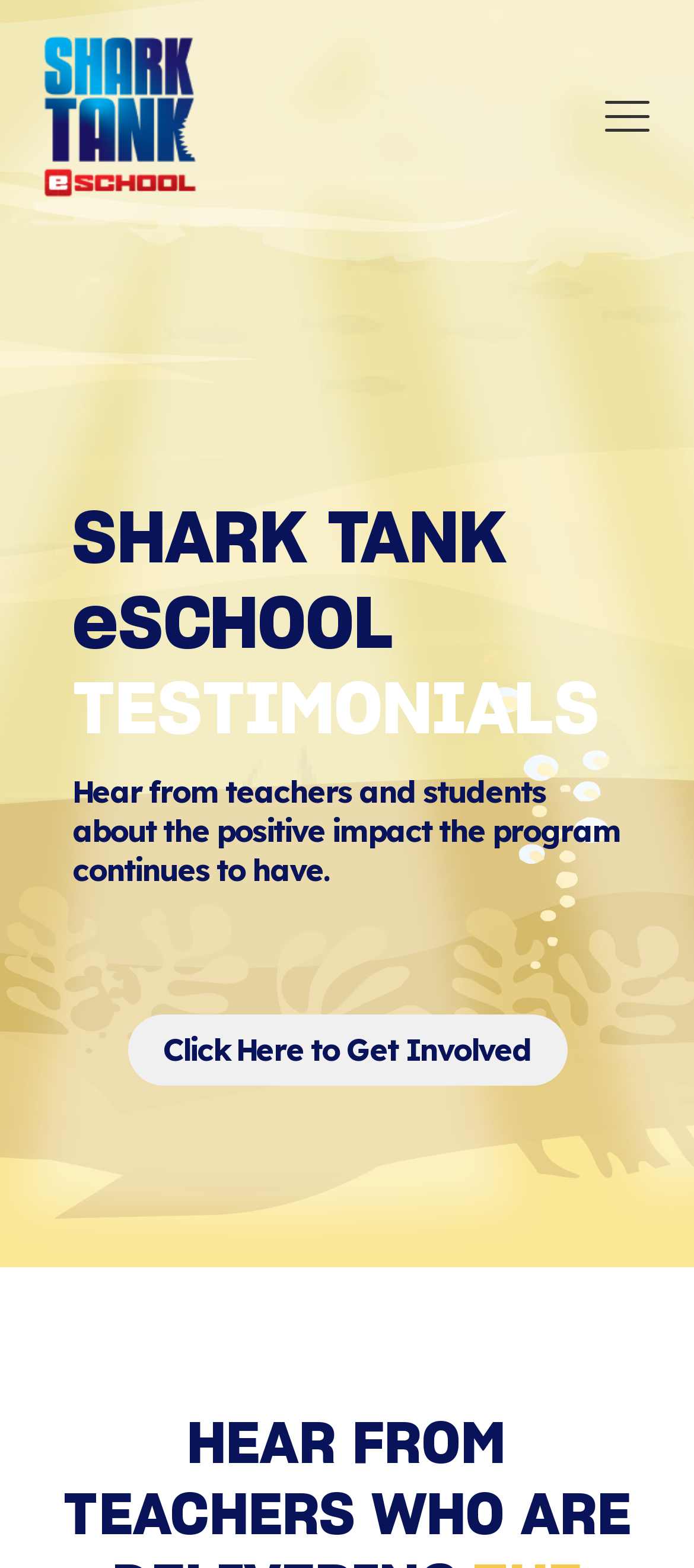What is the orientation of the separator below the heading?
Please provide a single word or phrase as your answer based on the screenshot.

Horizontal